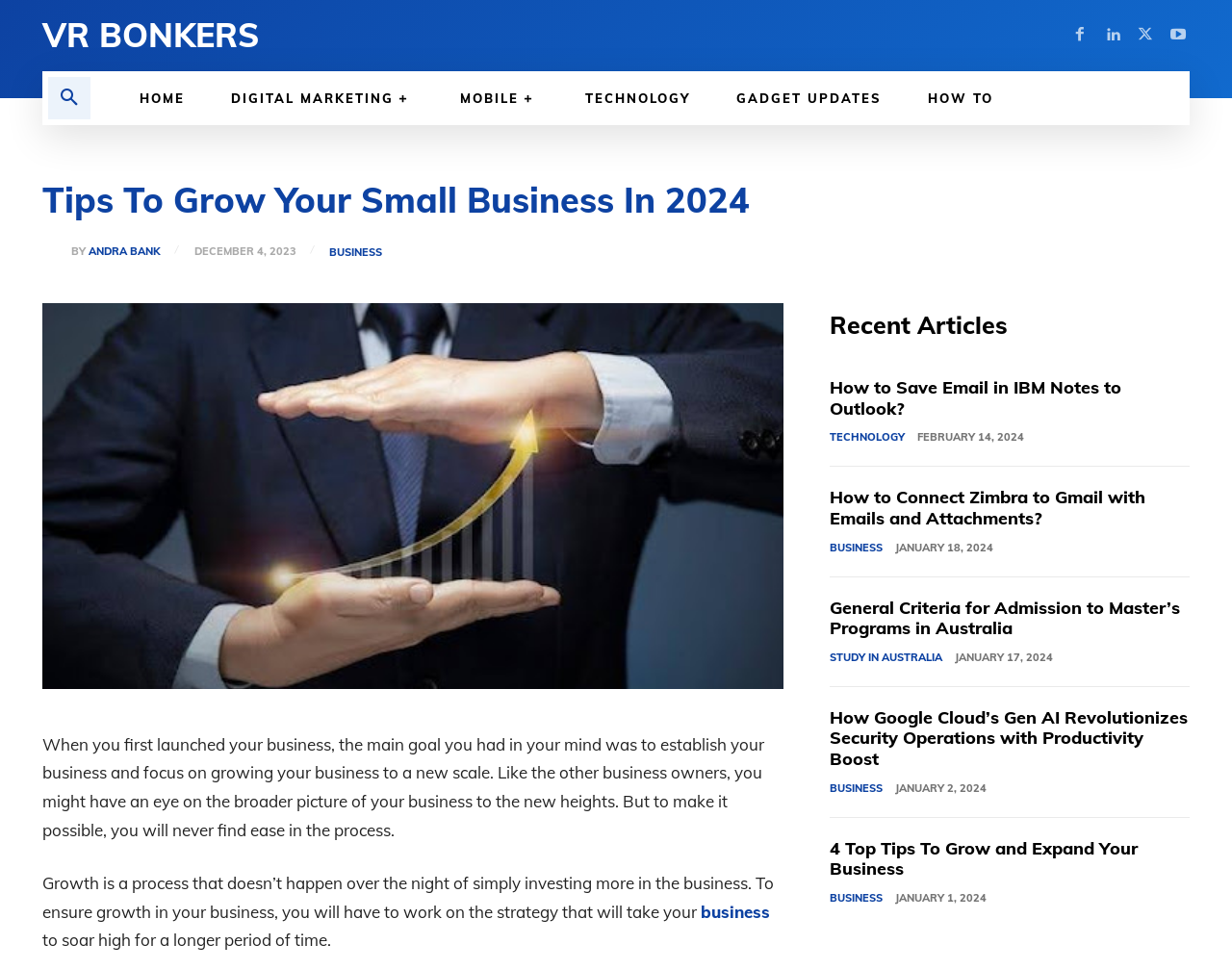What is the date of the article '4 Top Tips To Grow and Expand Your Business'?
Use the image to answer the question with a single word or phrase.

JANUARY 1, 2024